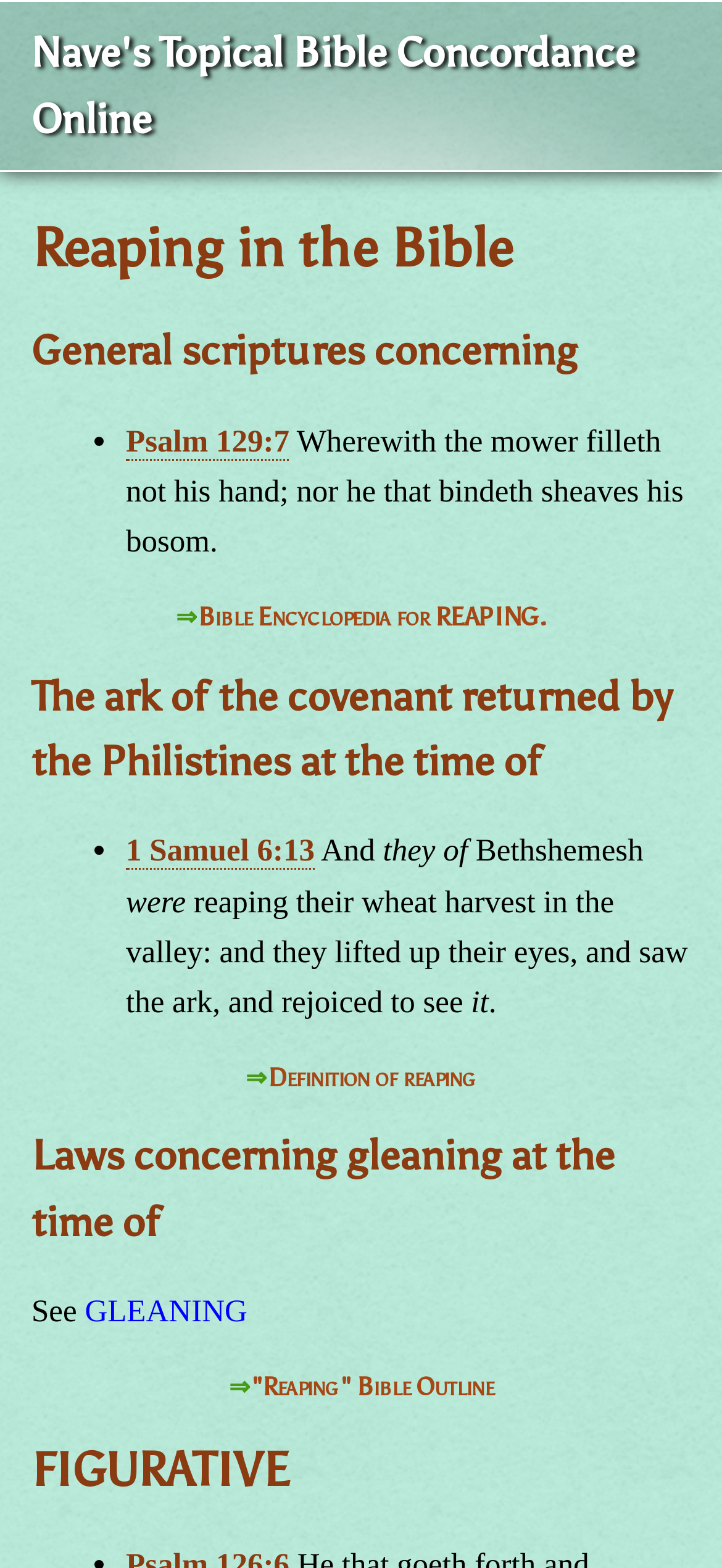Identify the first-level heading on the webpage and generate its text content.

Reaping in the Bible